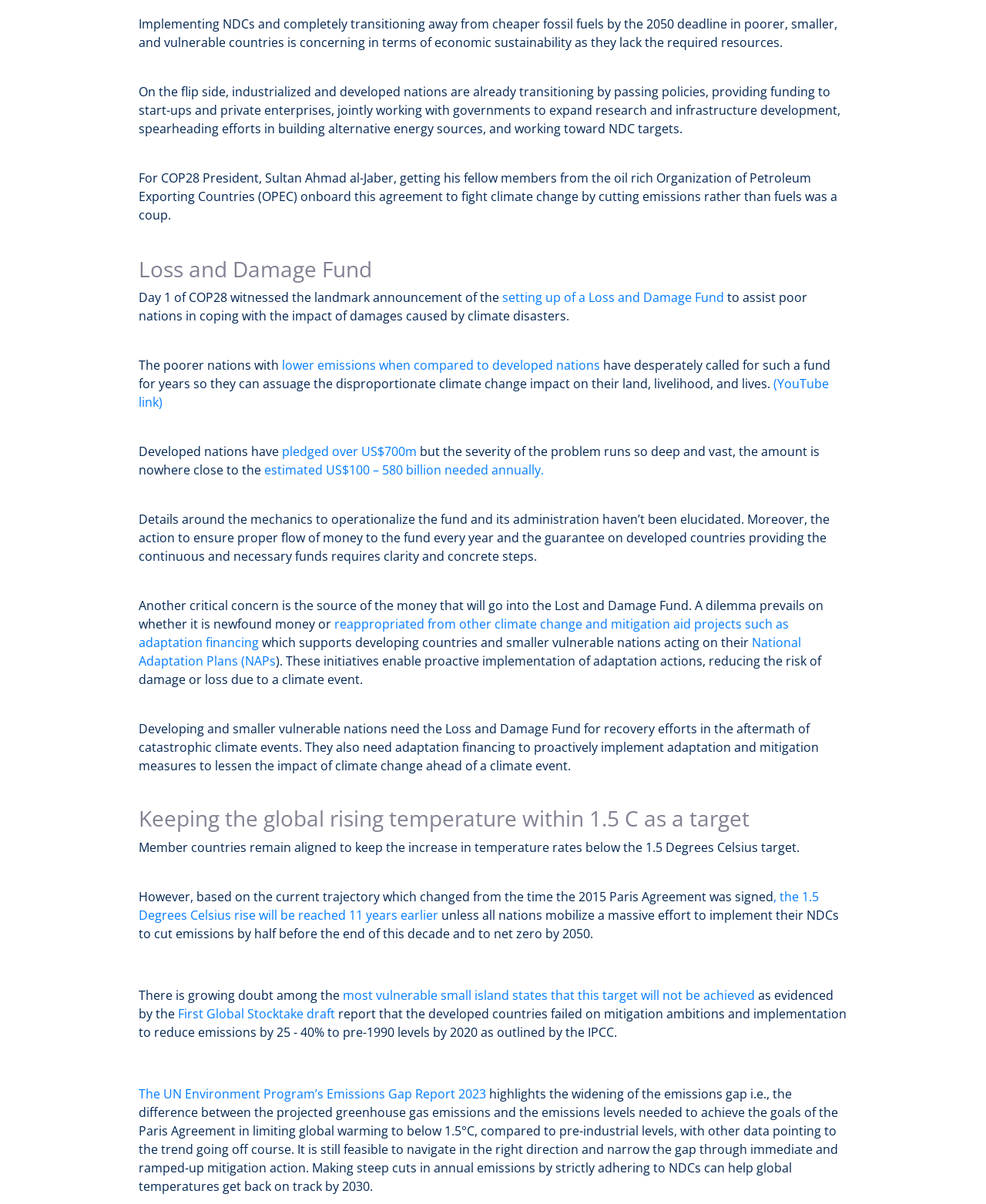Locate the bounding box coordinates of the element I should click to achieve the following instruction: "Click the link to learn more about setting up a Loss and Damage Fund".

[0.509, 0.24, 0.734, 0.254]